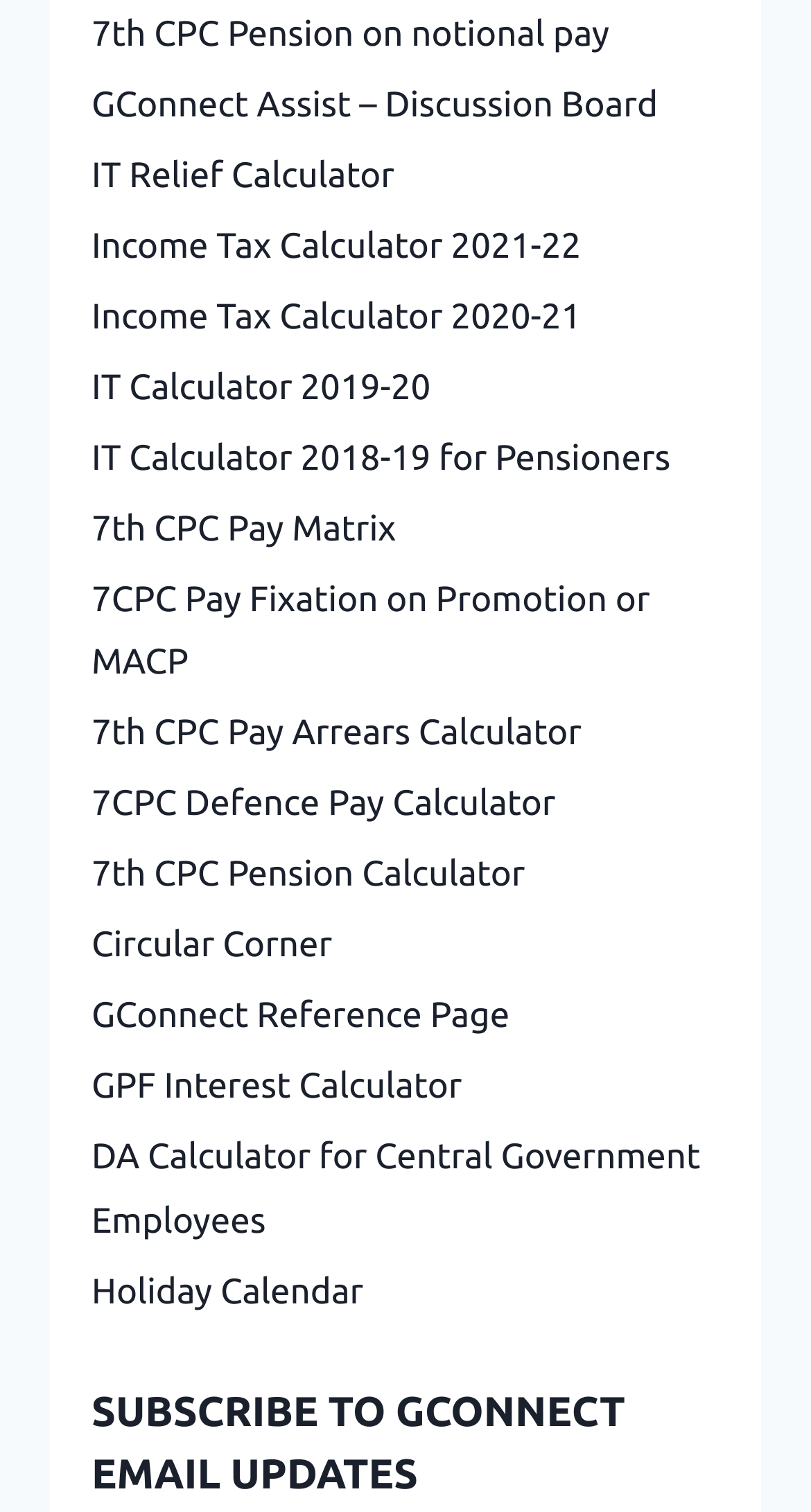Using the element description: "GConnect Assist – Discussion Board", determine the bounding box coordinates for the specified UI element. The coordinates should be four float numbers between 0 and 1, [left, top, right, bottom].

[0.113, 0.047, 0.887, 0.094]